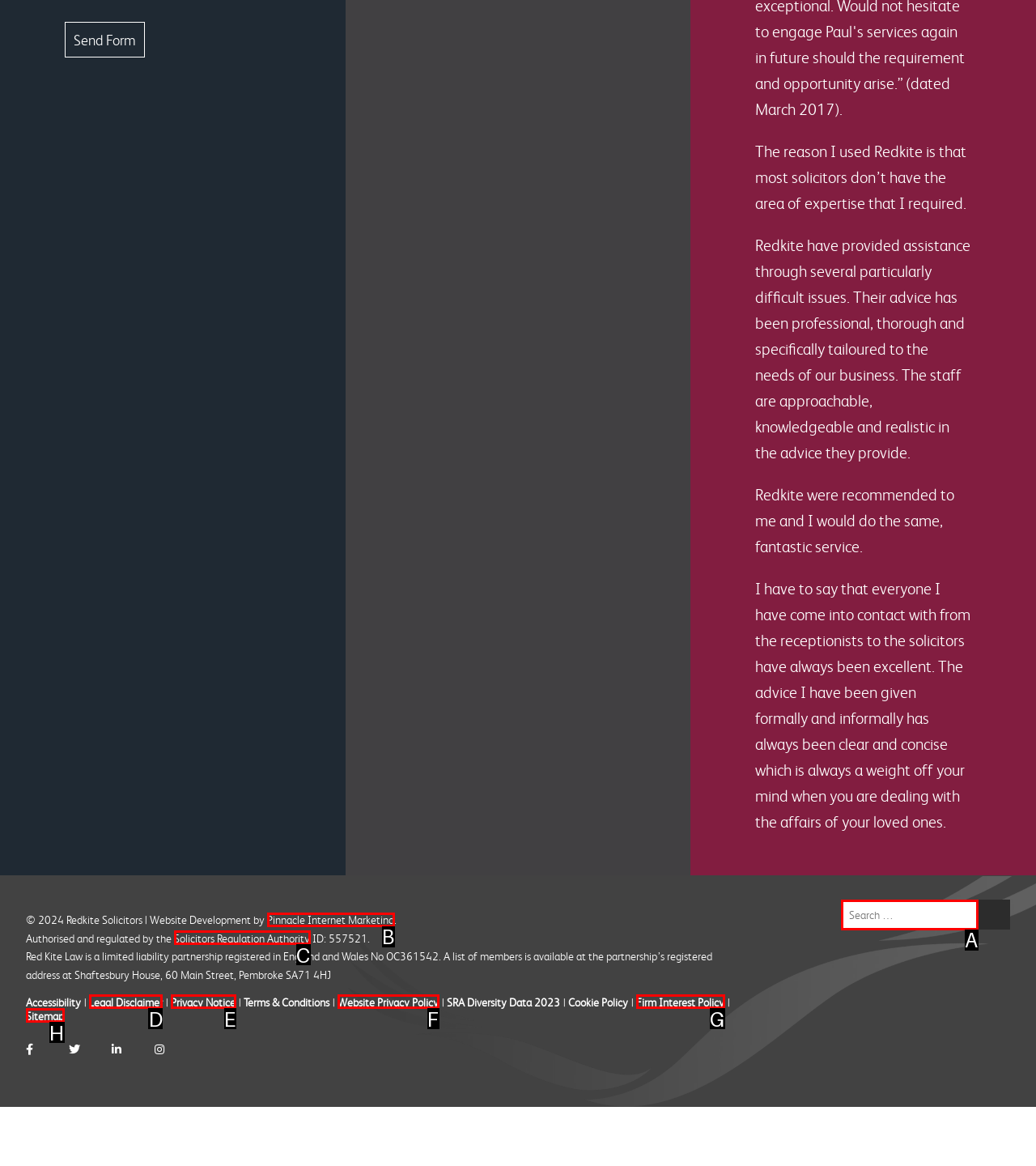Identify the letter of the UI element you need to select to accomplish the task: Click the 'Delete Account' link.
Respond with the option's letter from the given choices directly.

None